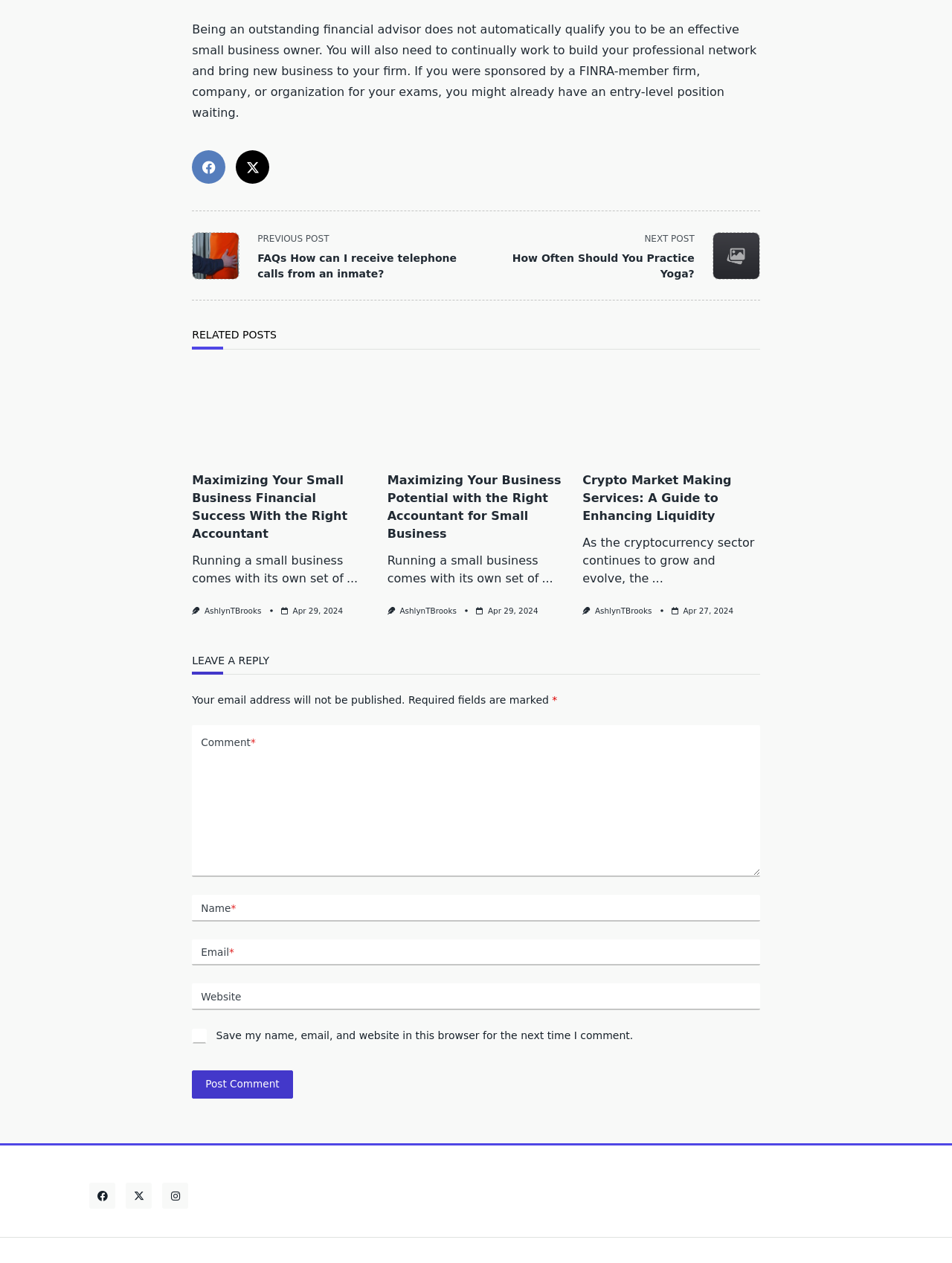Based on the visual content of the image, answer the question thoroughly: What is the topic of the first related post?

The first related post is about maximizing small business financial success with the right accountant. This can be inferred from the heading 'Maximizing Your Small Business Financial Success With the Right Accountant' and the static text 'Running a small business comes with its own set of'.